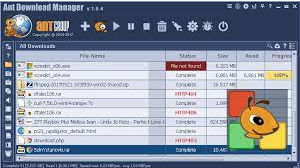Explain what is happening in the image with elaborate details.

The image showcases the user interface of the Ant Download Manager, a versatile tool designed to facilitate efficient downloading of various media and content. The software features a sleek layout with multiple sections displaying ongoing download tasks, including file names, statuses, sizes, and download progress indicators. Prominently featured on the right is the Ant Download Manager logo, which symbolizes the application's core functionality in enhancing download efficiency. The interface is designed to be user-friendly, providing quick access to the necessary features and options for managing downloads seamlessly. This version emphasizes its capabilities for rapid and trouble-free downloads, tailored to suit all types of users.